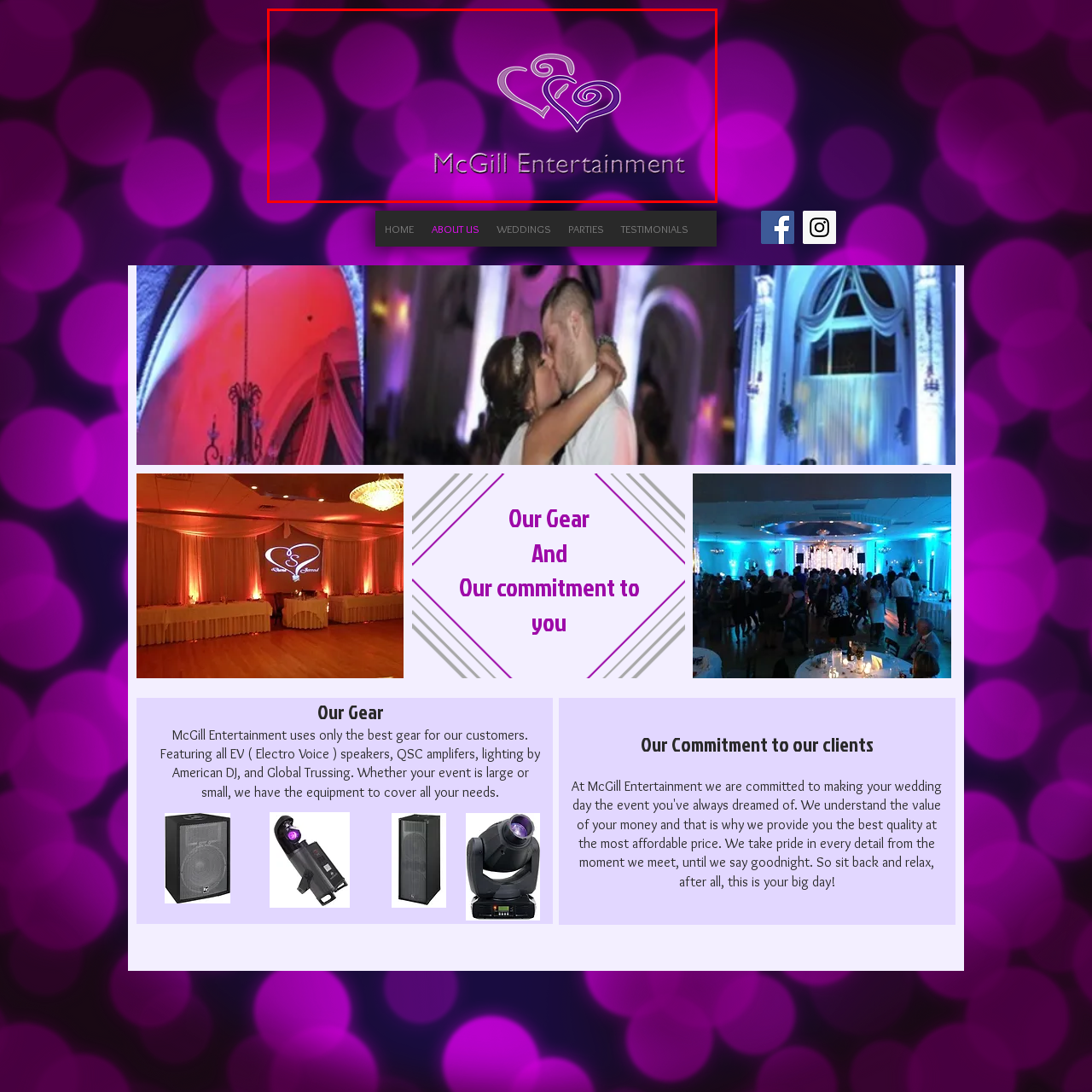Generate a detailed caption for the image within the red outlined area.

The image features the logo of McGill Entertainment set against a vibrant purple background filled with soft, circular bokeh effects. The design prominently showcases two intertwined hearts, embellished with elegant swirls, conveying a sense of love and celebration. Below the graphic, the name "McGill Entertainment" is displayed in a sleek, modern font, inviting potential clients to engage with the brand. This visual representation captures the essence of the company, focused on providing quality entertainment for events, highlighted by the lively, inviting color scheme.